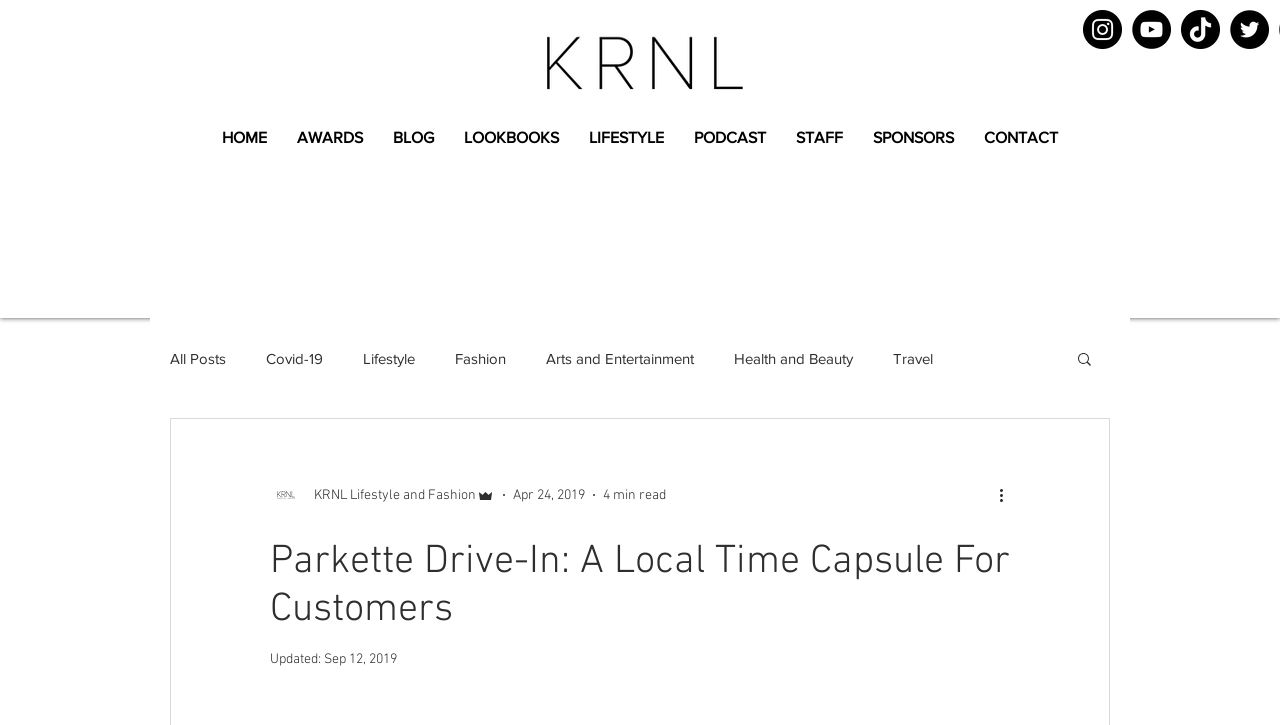Determine the bounding box coordinates for the area that should be clicked to carry out the following instruction: "Click the More actions button".

[0.778, 0.666, 0.797, 0.699]